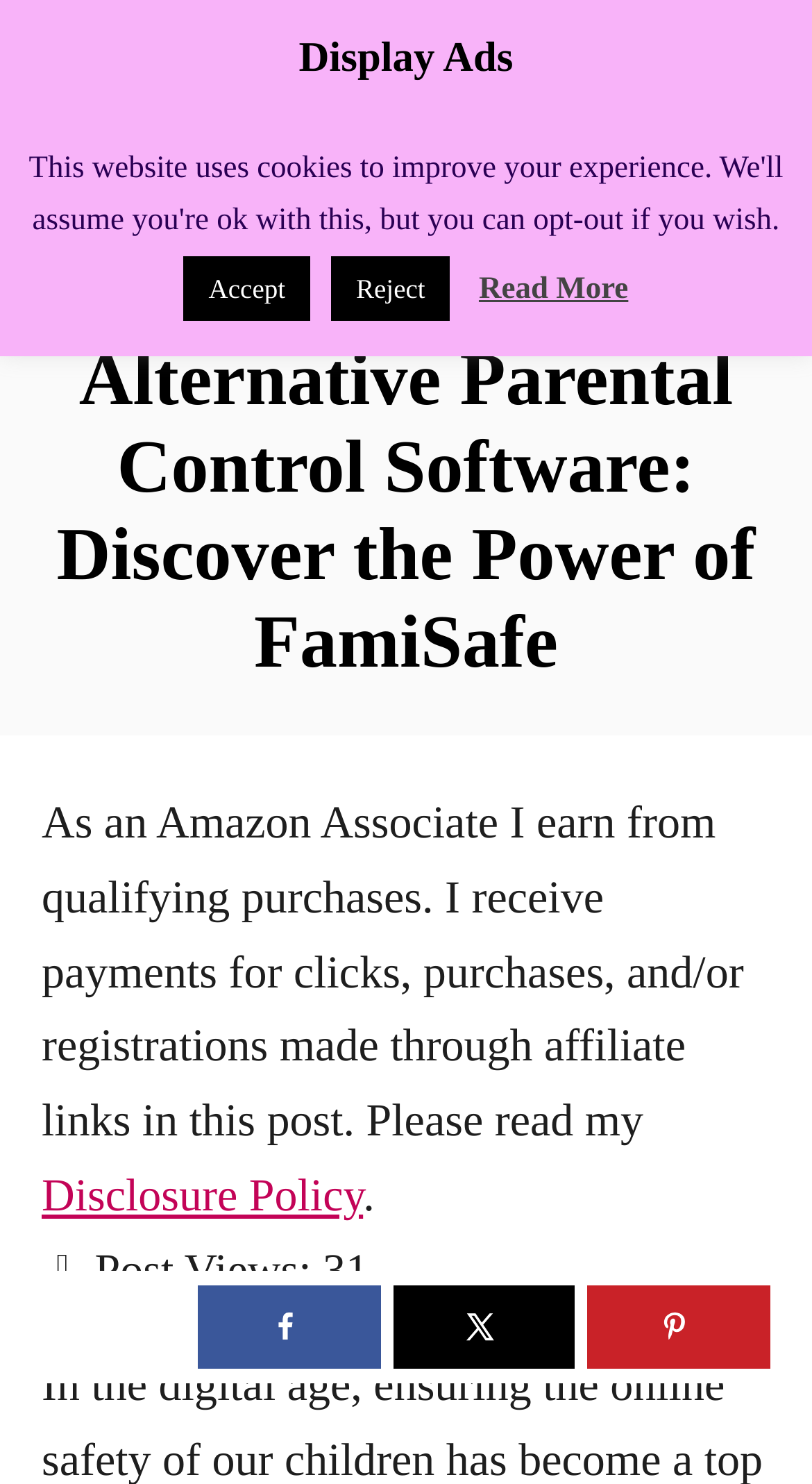Please specify the bounding box coordinates of the clickable section necessary to execute the following command: "Visit Mommy's Memorandum homepage".

[0.215, 0.046, 0.785, 0.081]